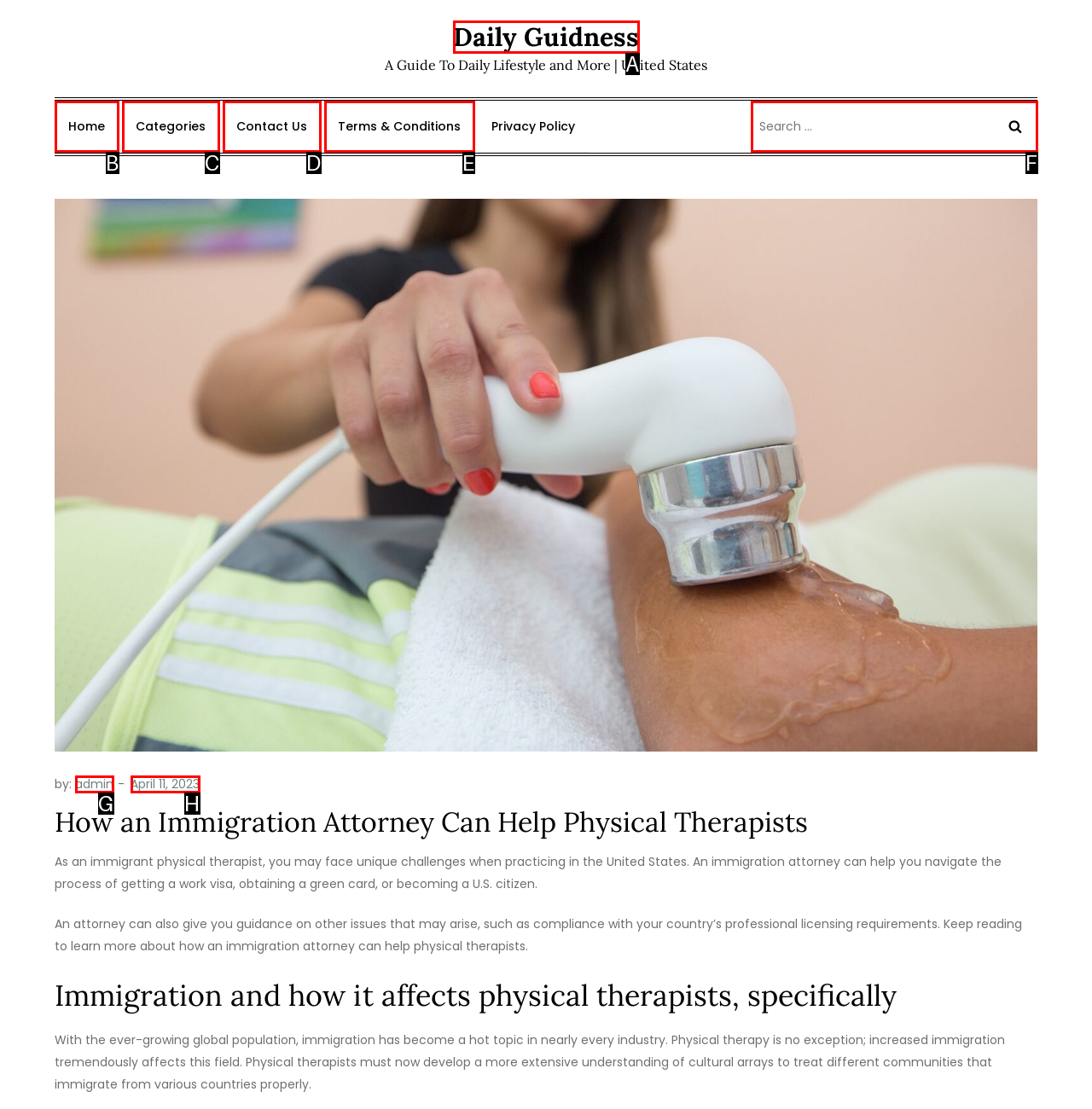Select the appropriate bounding box to fulfill the task: search for something Respond with the corresponding letter from the choices provided.

F